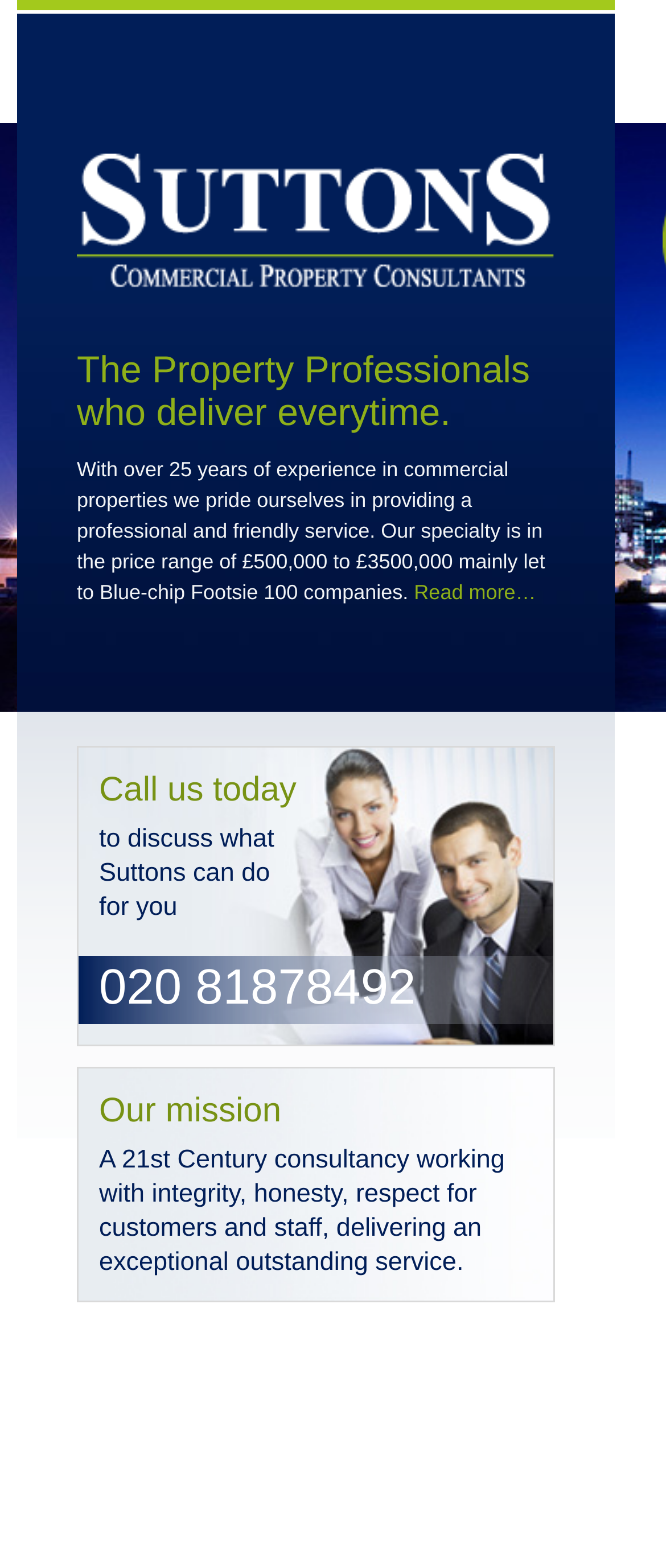Based on the image, please respond to the question with as much detail as possible:
What is the phone number to contact Suttons?

The phone number to contact Suttons is 020 81878492, which is located in the middle section of the webpage, below the 'Call us today' text.